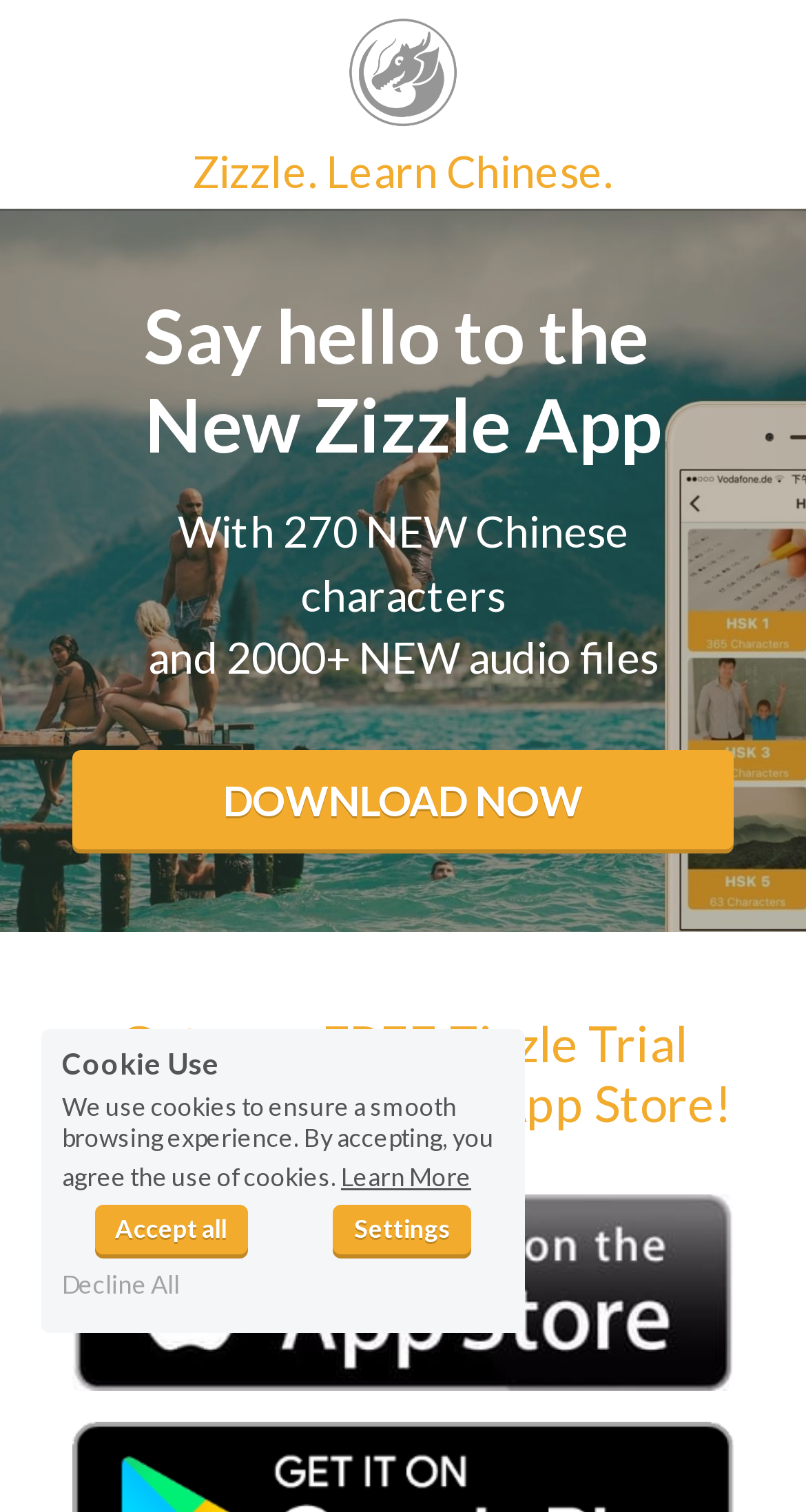What is the alternative to download the Zizzle app?
Examine the image and give a concise answer in one word or a short phrase.

Apple App Store